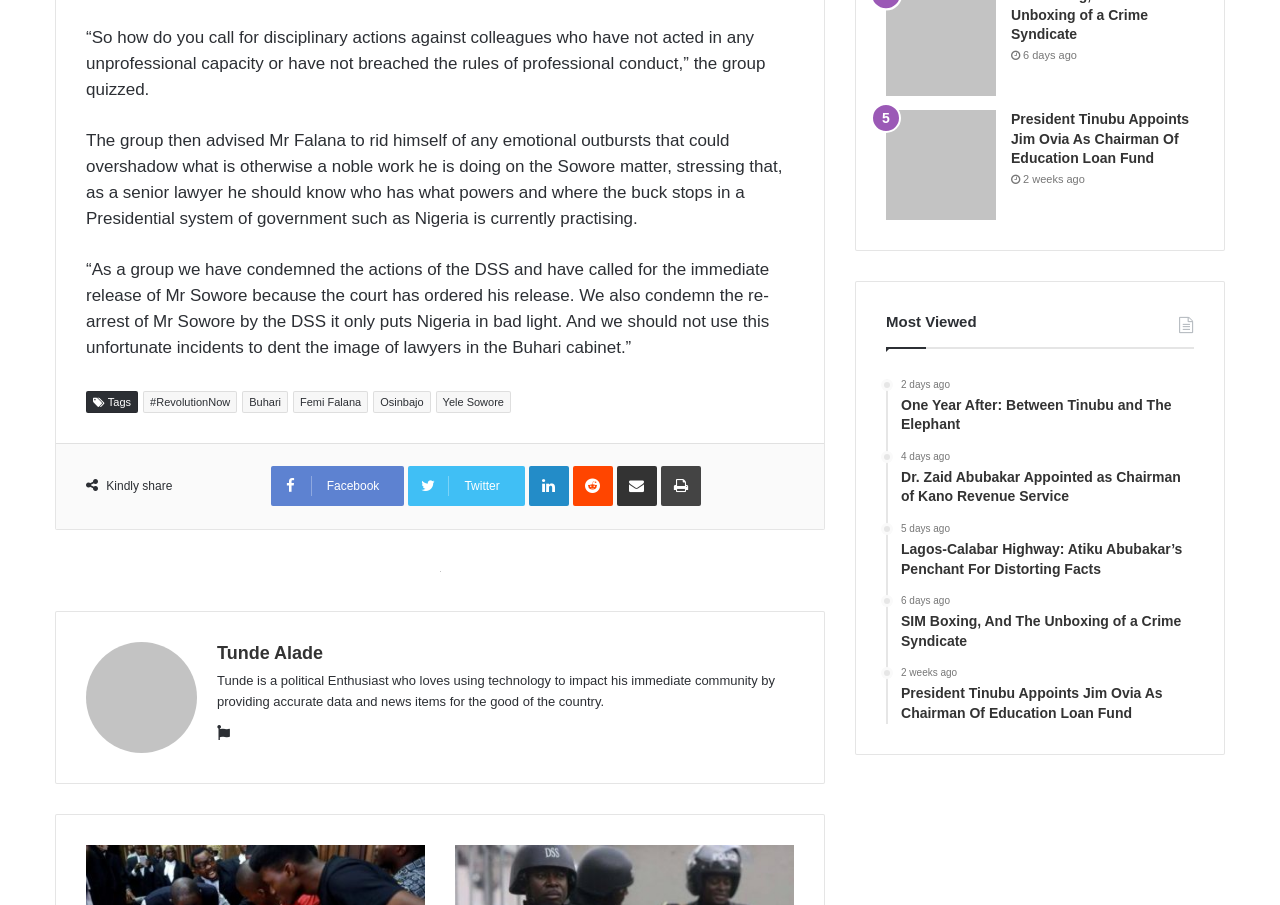Provide the bounding box coordinates of the UI element that matches the description: "Osinbajo".

[0.292, 0.432, 0.336, 0.456]